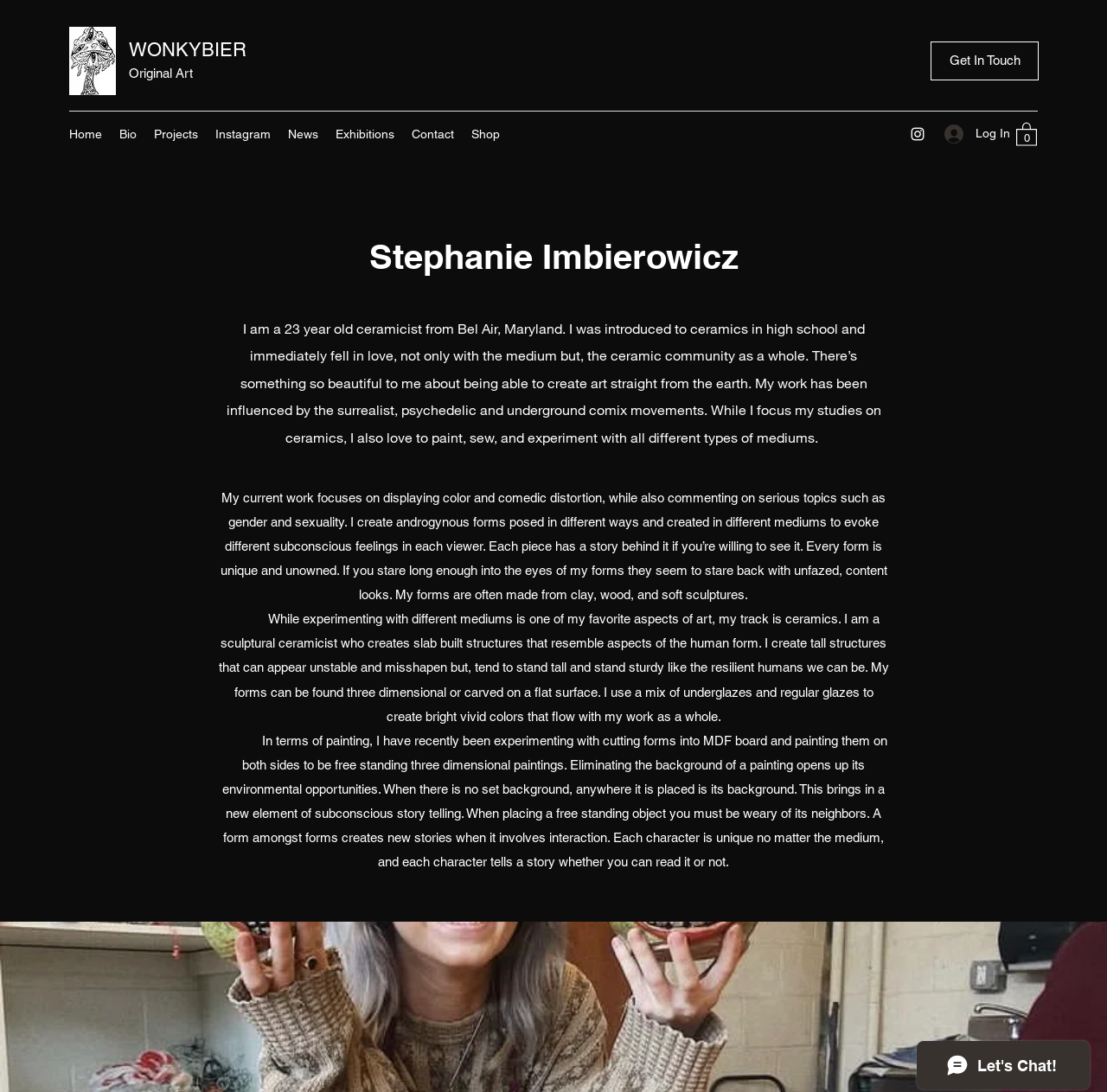Provide a short answer to the following question with just one word or phrase: What is the medium used by the ceramicist?

Ceramics